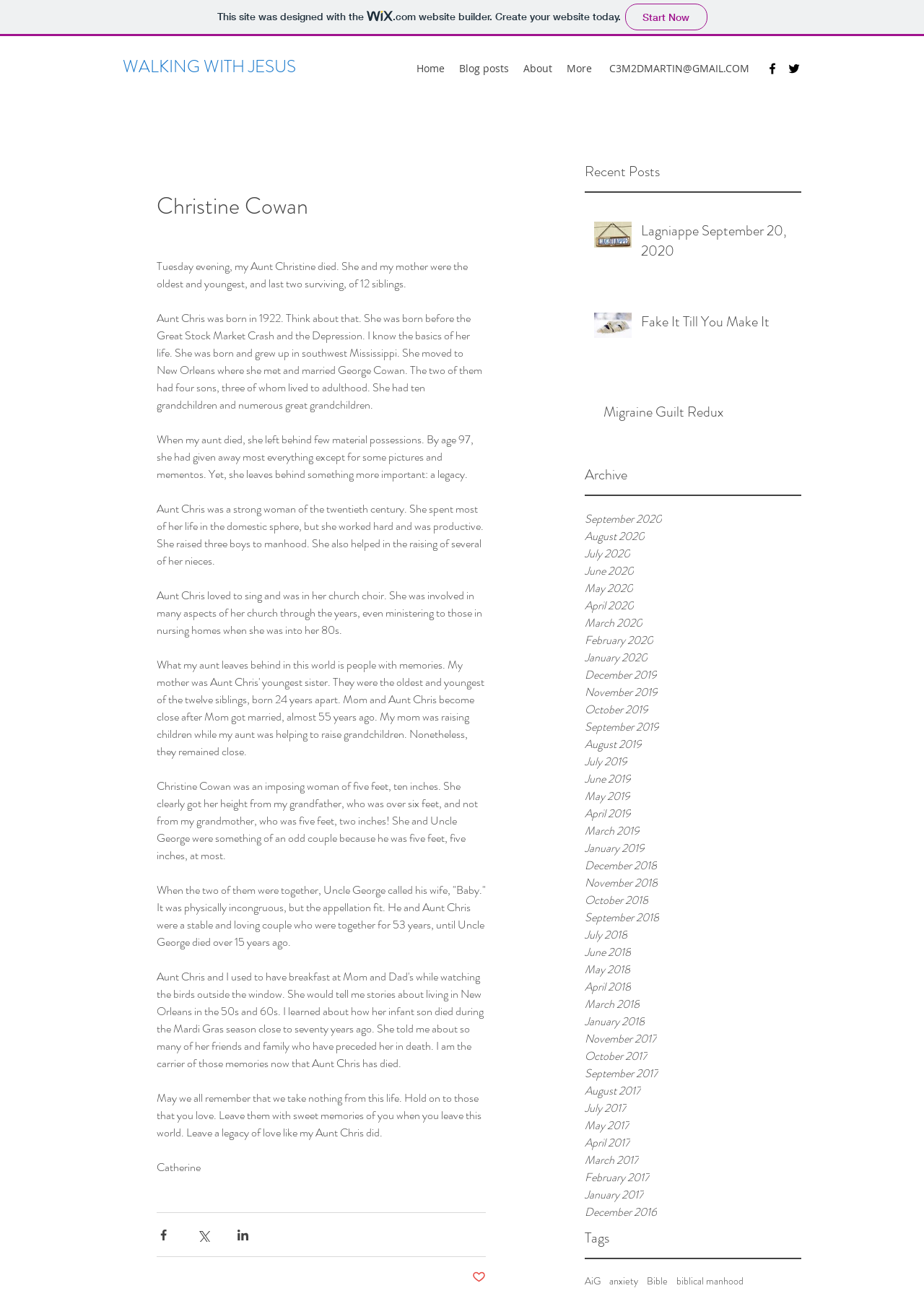Please identify the bounding box coordinates for the region that you need to click to follow this instruction: "Go to the HOME page".

None